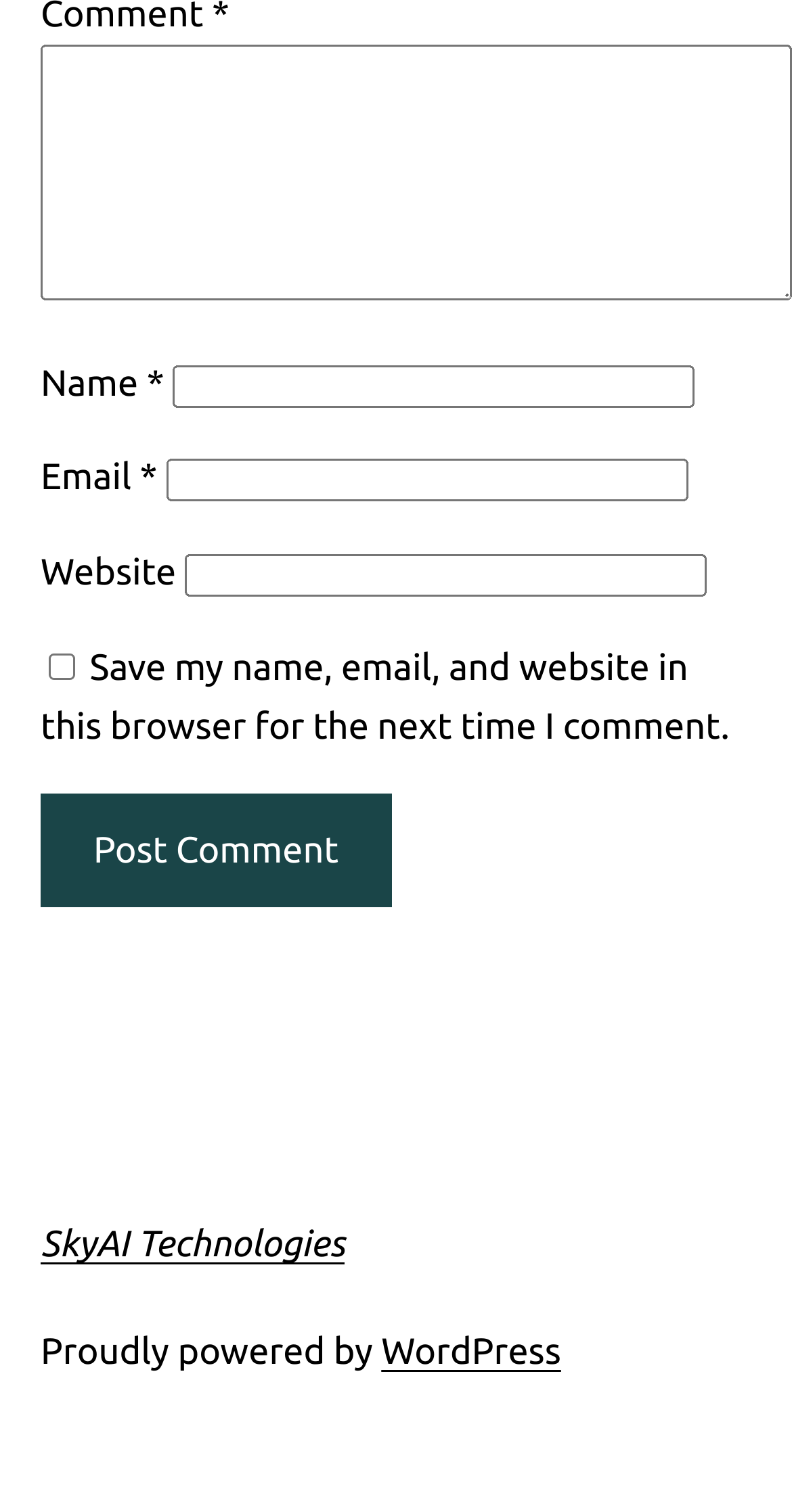Refer to the image and provide an in-depth answer to the question:
What is the label of the first textbox?

The first textbox has a label 'Comment *' which indicates that it is a required field for submitting a comment.